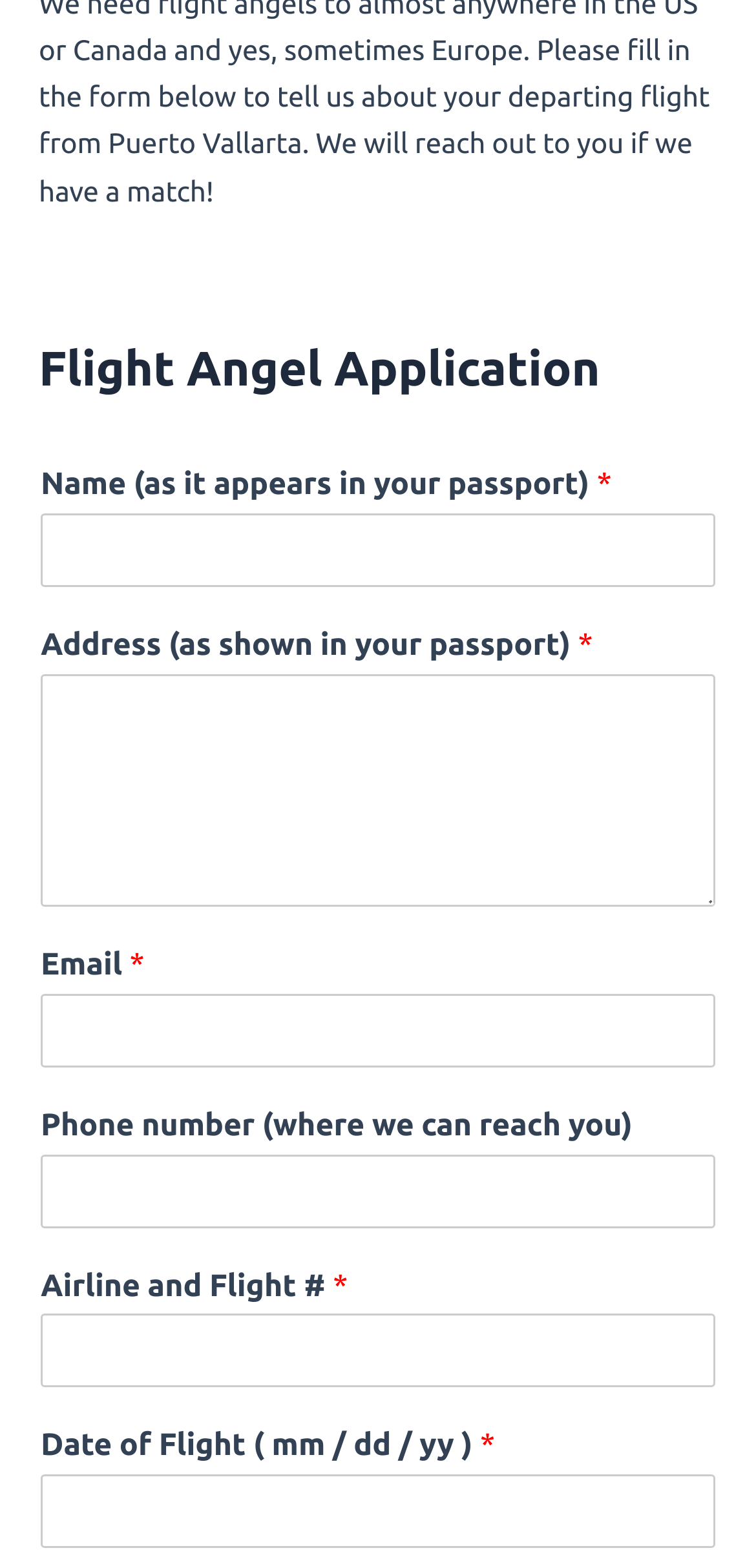Determine the bounding box coordinates of the element's region needed to click to follow the instruction: "Enter your airline and flight number". Provide these coordinates as four float numbers between 0 and 1, formatted as [left, top, right, bottom].

[0.054, 0.838, 0.946, 0.885]